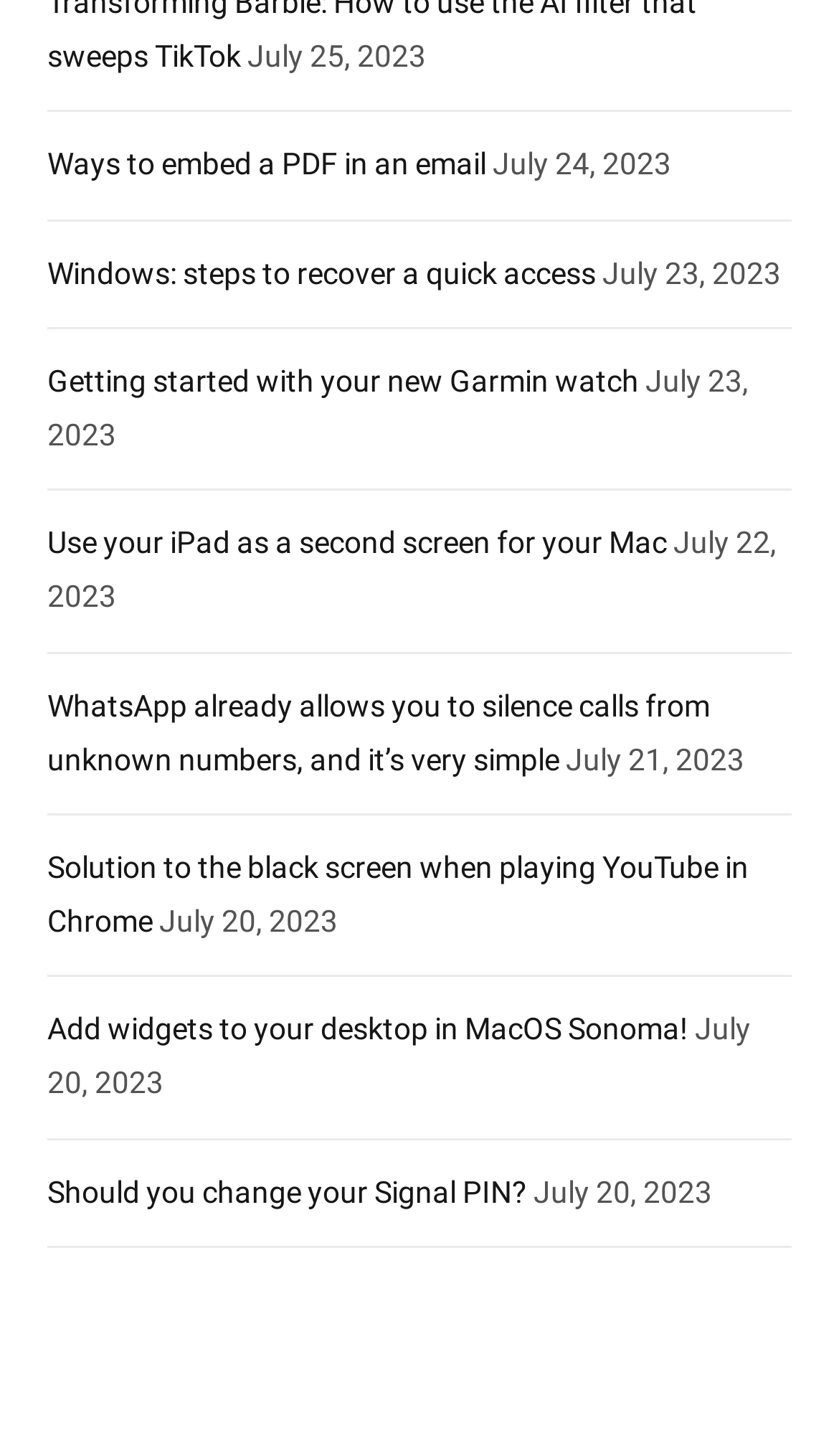What is the topic of the second article?
Using the details shown in the screenshot, provide a comprehensive answer to the question.

The second article is located below the first article, and its title is 'Windows: steps to recover a quick access'.